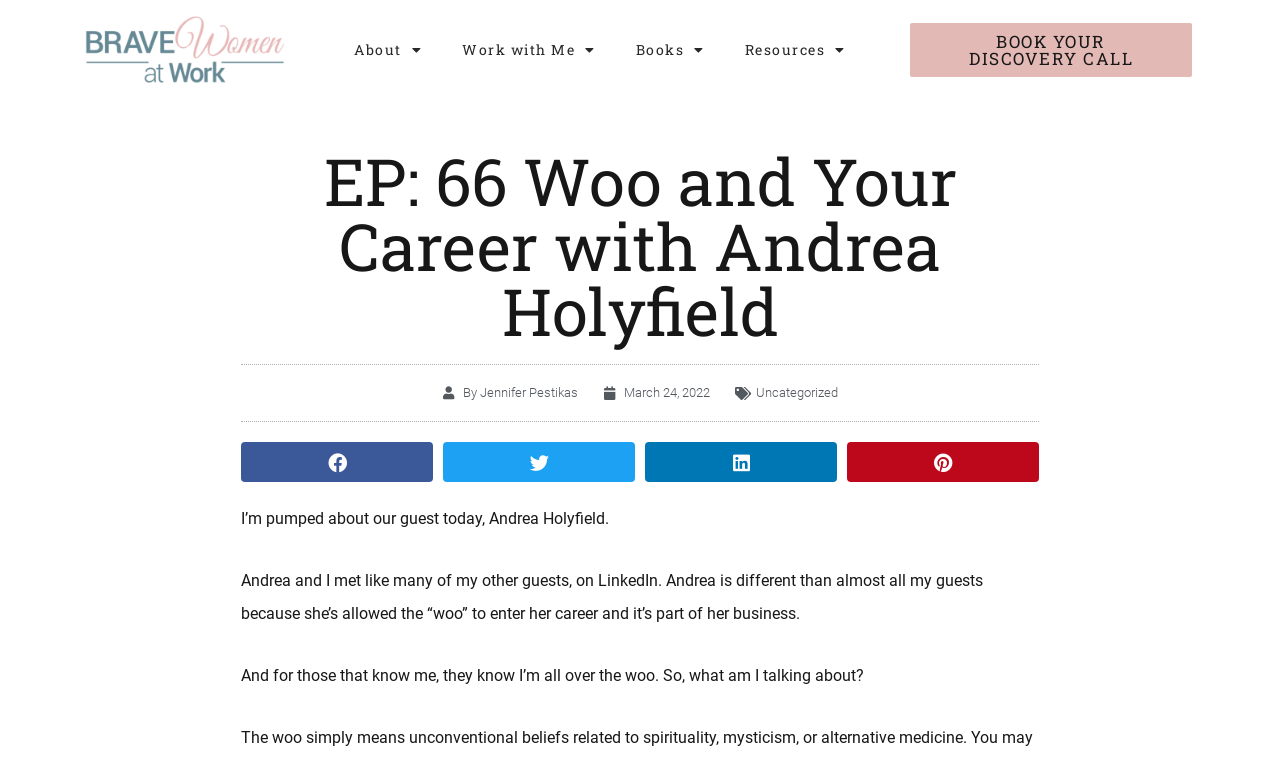Please pinpoint the bounding box coordinates for the region I should click to adhere to this instruction: "Click the 'Resources' menu".

[0.566, 0.035, 0.676, 0.096]